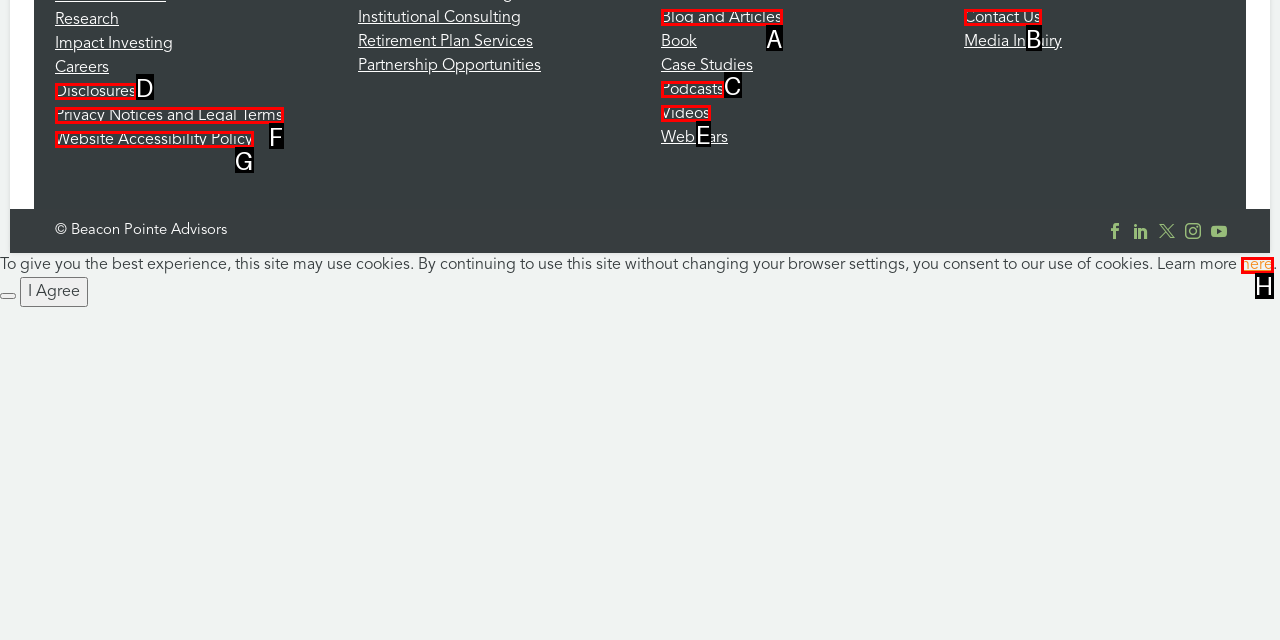Select the option that fits this description: Website Accessibility Policy
Answer with the corresponding letter directly.

G